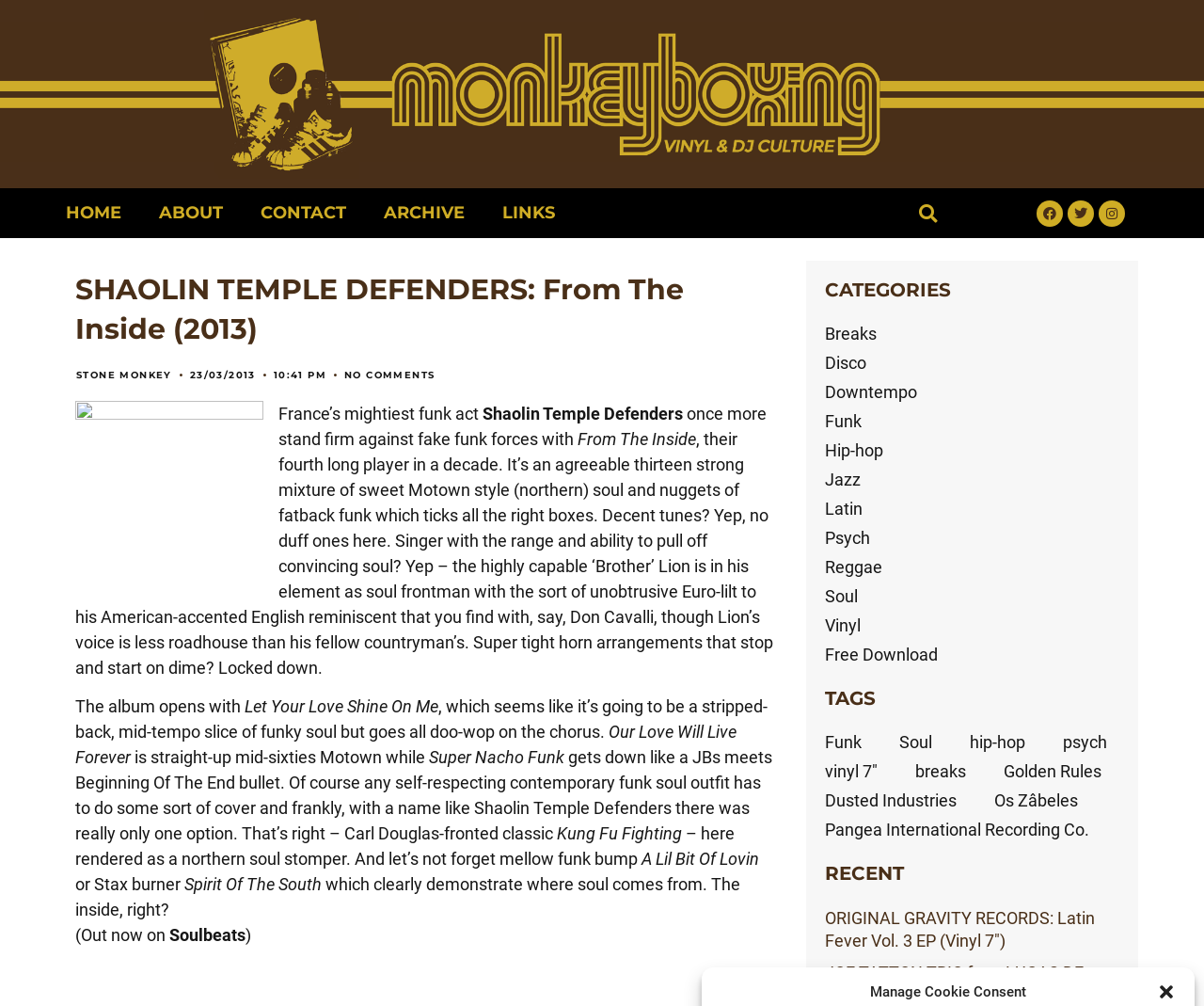What is the name of the label that released the album?
Provide a detailed and extensive answer to the question.

I found the answer by reading the text '(Out now on Soulbeats)' which implies that Soulbeats is the label that released the album.